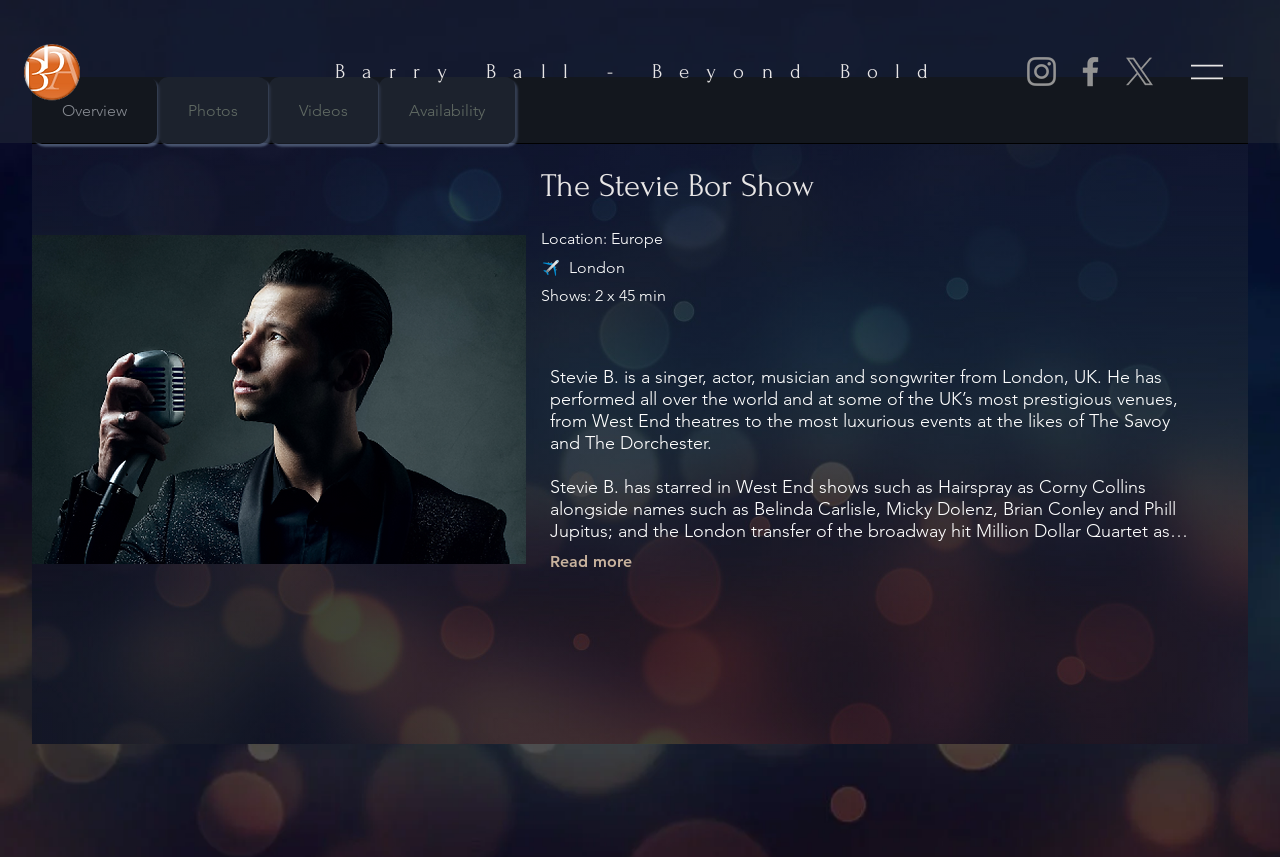What is the name of the show?
Answer with a single word or short phrase according to what you see in the image.

The Stevie Bor Show